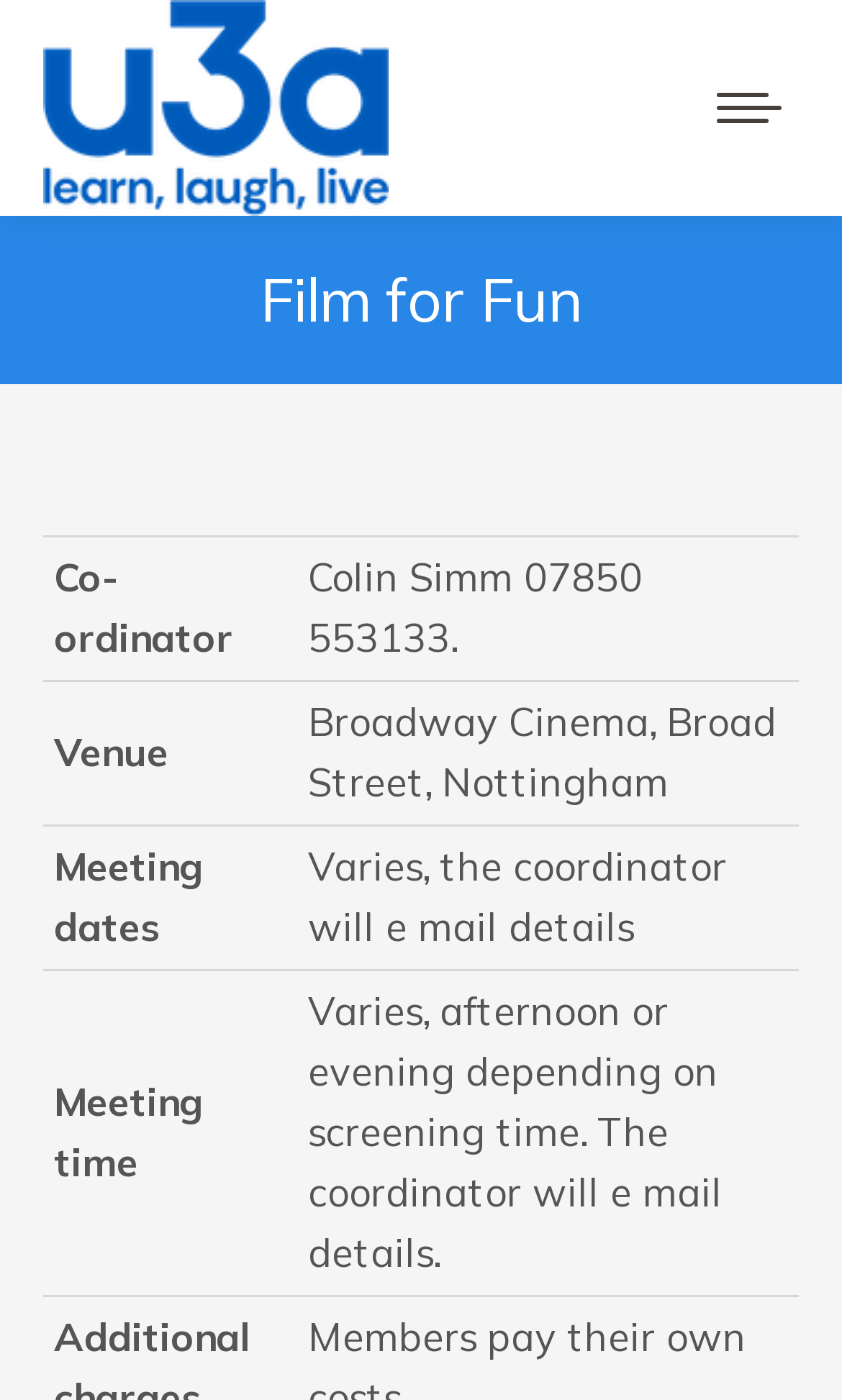Where is the venue for the Film for Fun group?
Using the image, give a concise answer in the form of a single word or short phrase.

Broadway Cinema, Broad Street, Nottingham